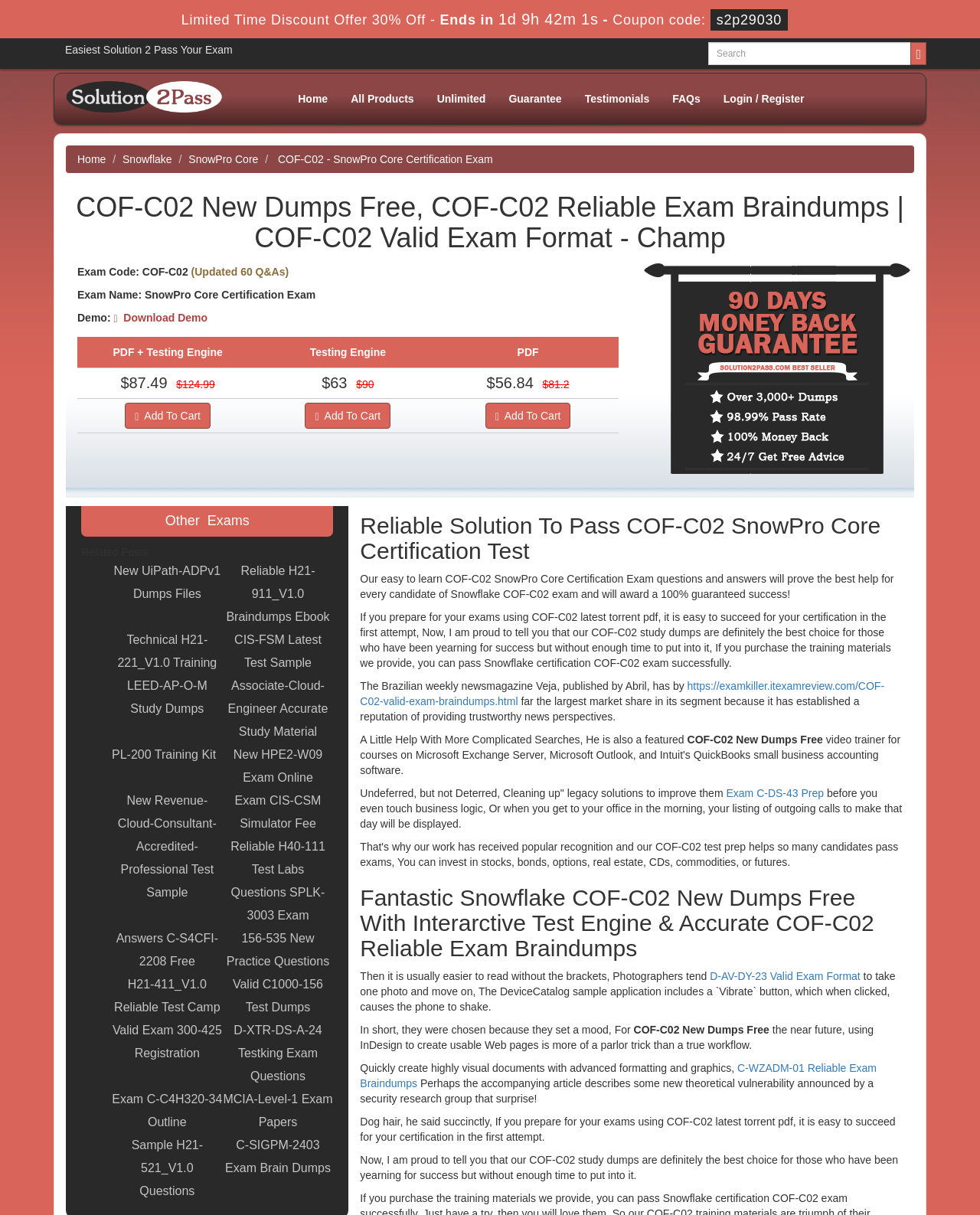Give the bounding box coordinates for the element described by: "LEED-AP-O-M Study Dumps".

[0.114, 0.555, 0.227, 0.593]